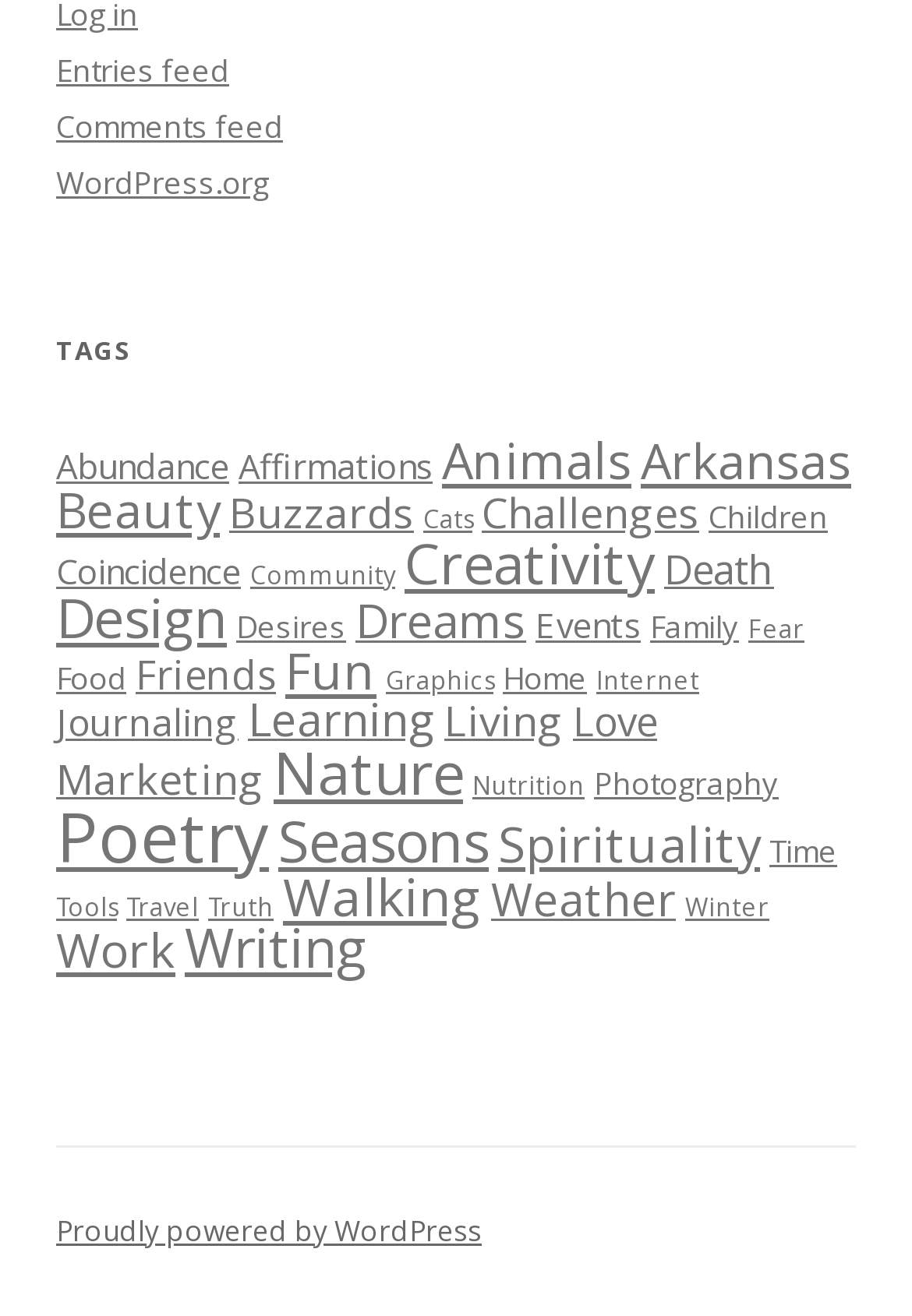Mark the bounding box of the element that matches the following description: "Proudly powered by WordPress".

[0.062, 0.92, 0.528, 0.95]